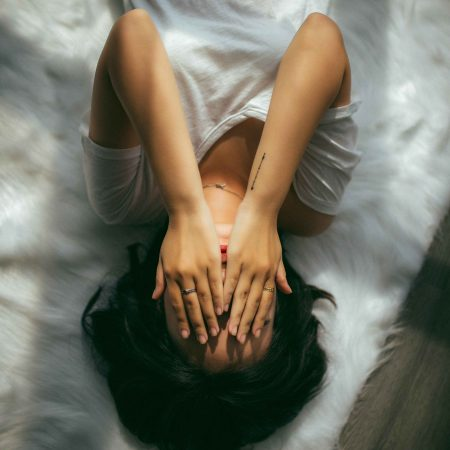What is the woman's emotional state?
Refer to the image and provide a one-word or short phrase answer.

Distressed